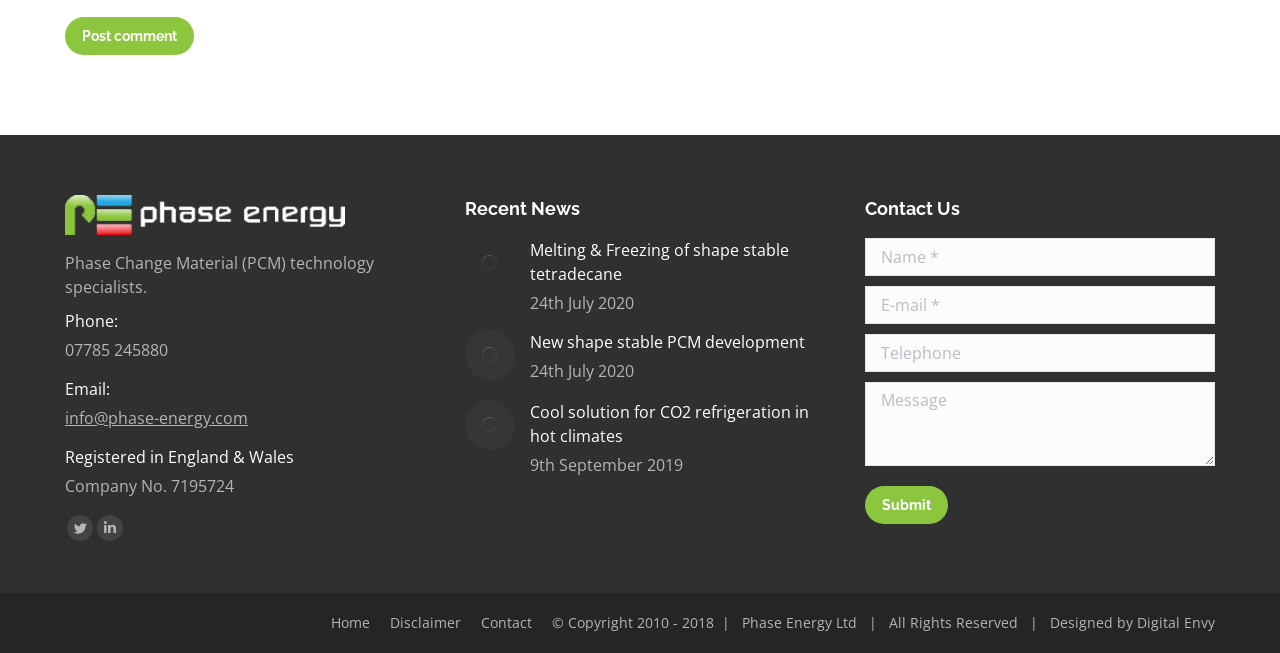Identify the bounding box coordinates of the region that should be clicked to execute the following instruction: "Click the Twitter page link".

[0.052, 0.788, 0.073, 0.828]